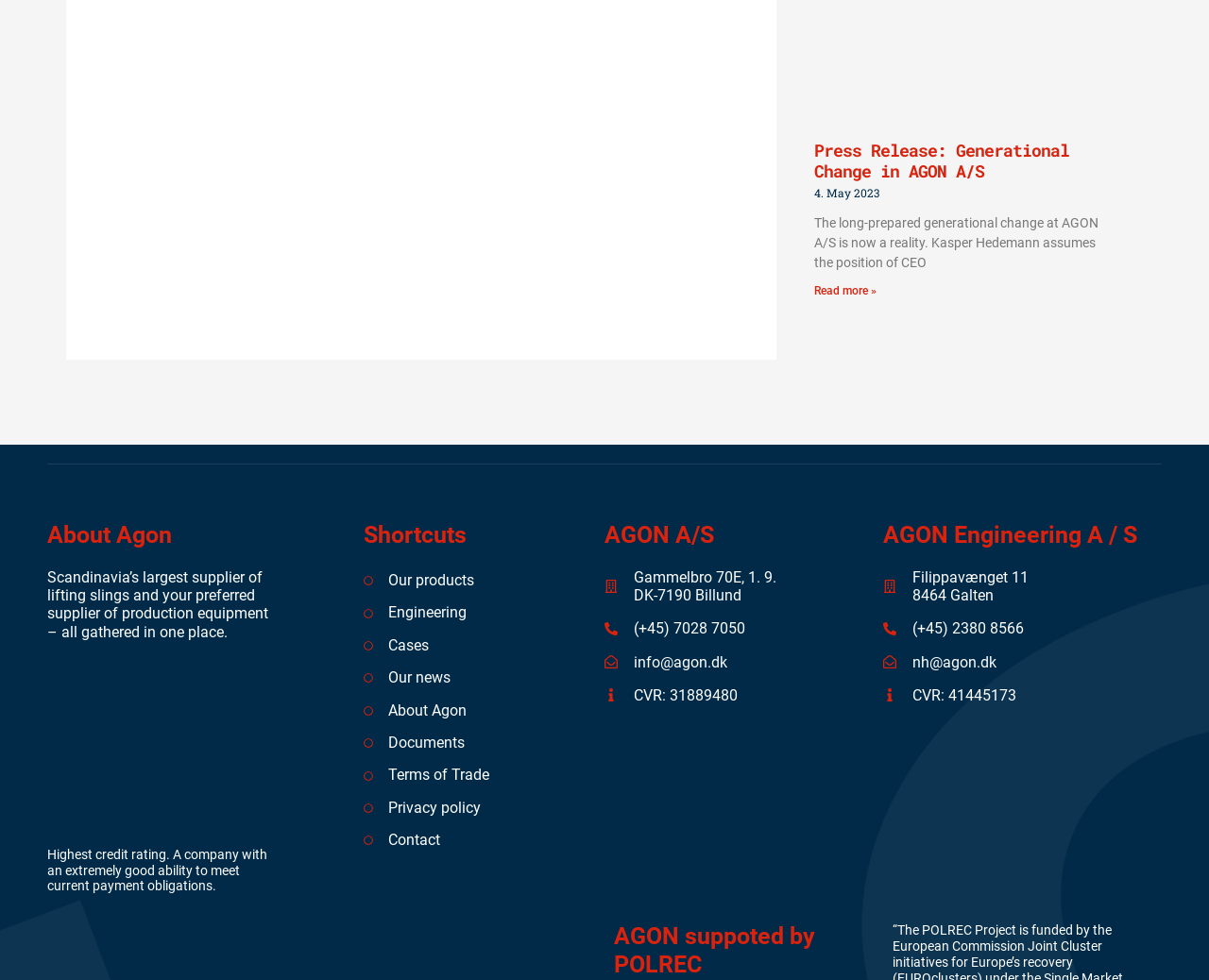Determine the bounding box coordinates of the section I need to click to execute the following instruction: "Read more about the press release". Provide the coordinates as four float numbers between 0 and 1, i.e., [left, top, right, bottom].

[0.674, 0.29, 0.725, 0.303]